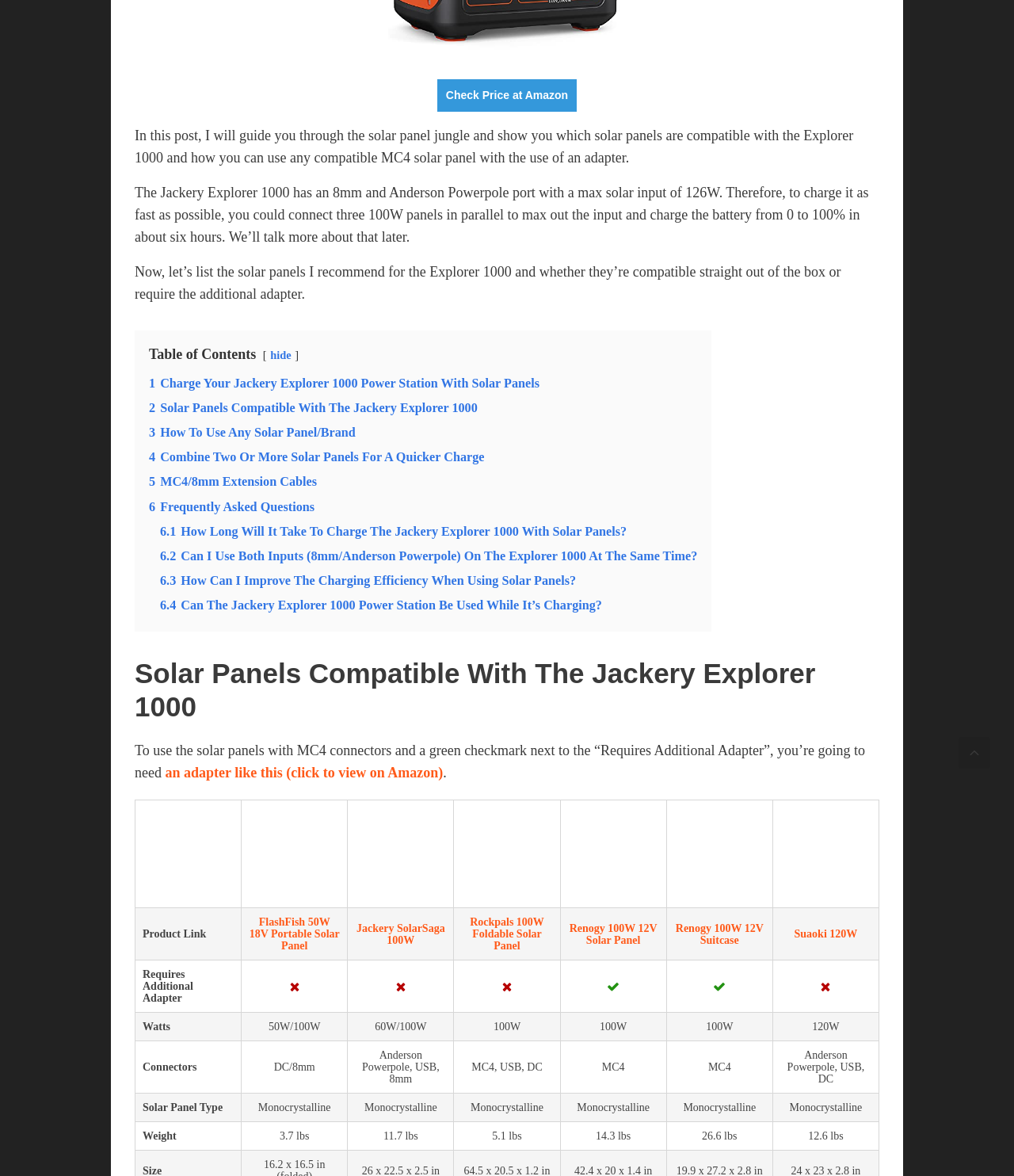Locate the bounding box coordinates of the element that should be clicked to execute the following instruction: "Click on 'Check Price at Amazon'".

[0.431, 0.068, 0.569, 0.095]